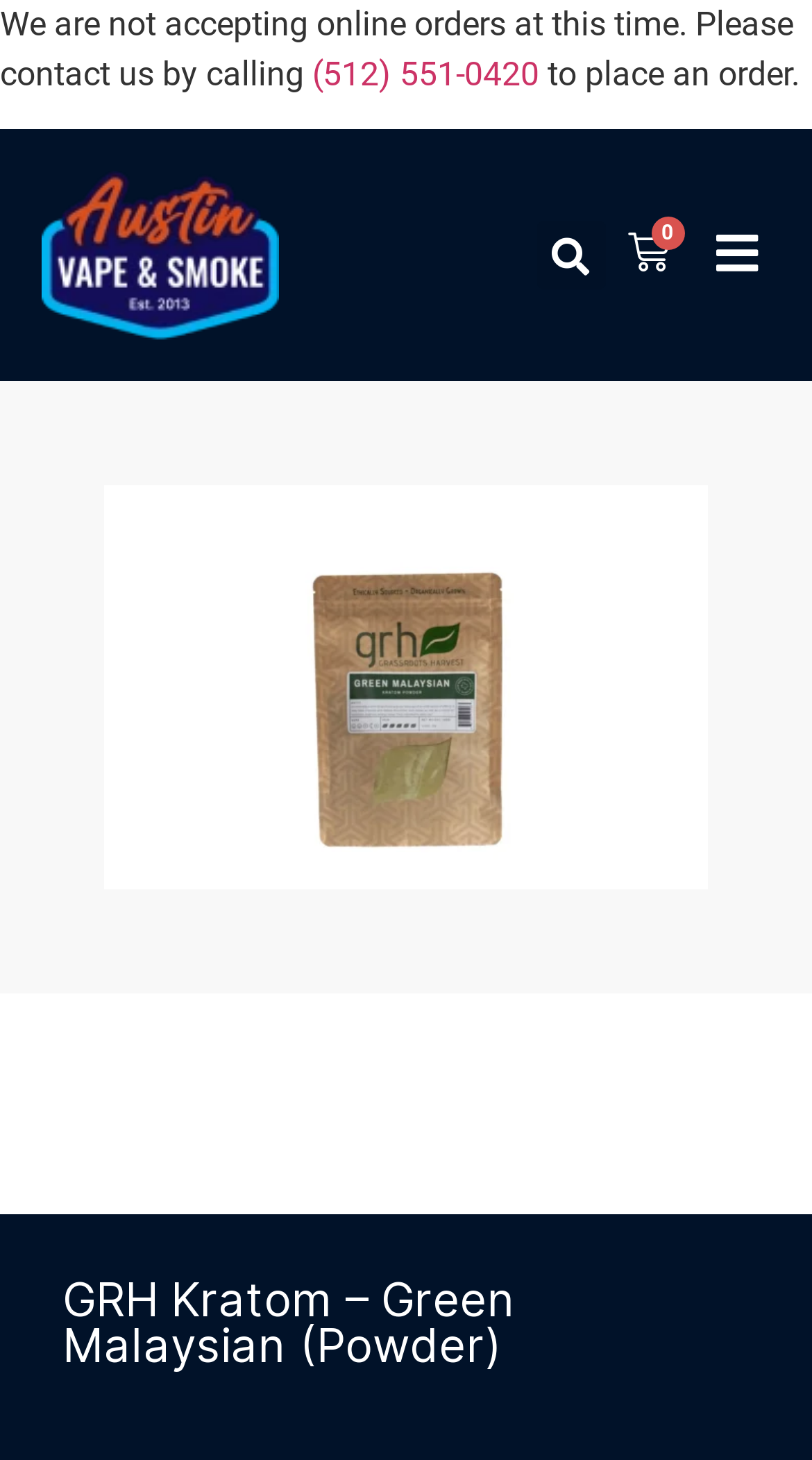Pinpoint the bounding box coordinates for the area that should be clicked to perform the following instruction: "Register for an account".

[0.345, 0.692, 0.655, 0.75]